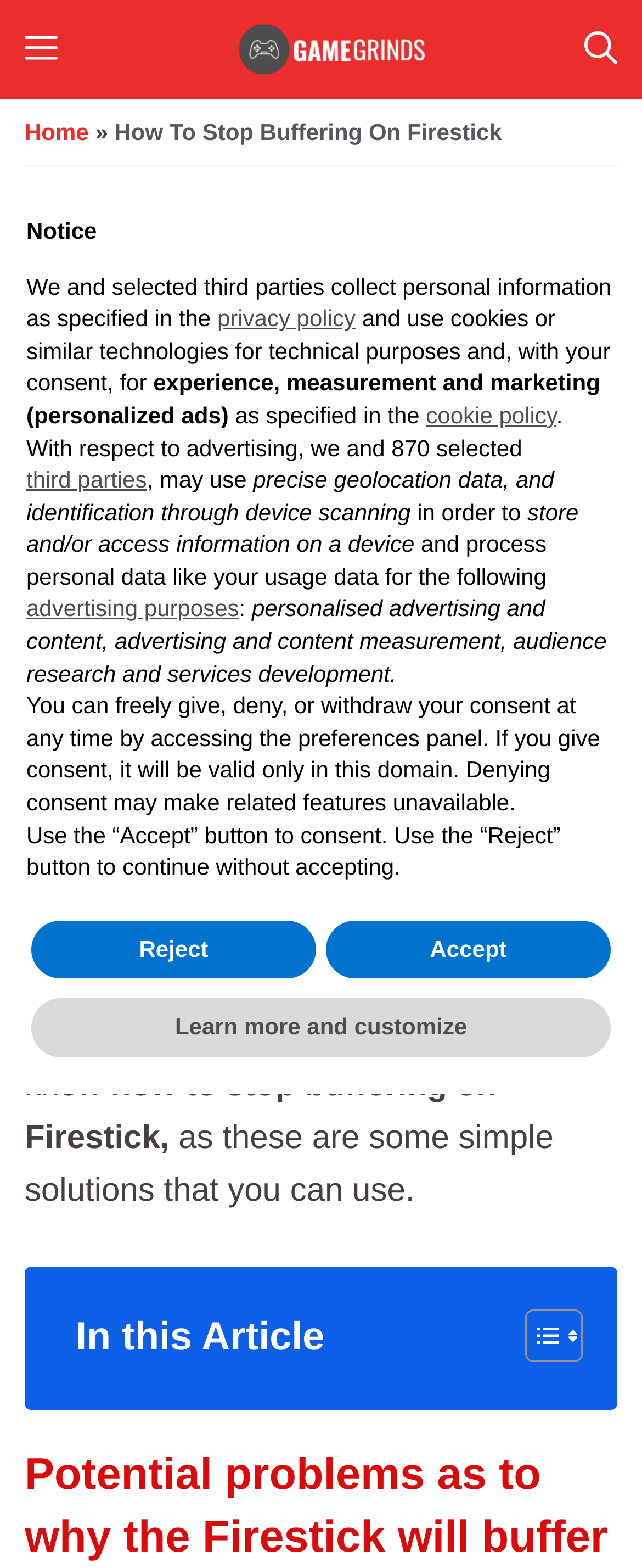Please specify the bounding box coordinates of the region to click in order to perform the following instruction: "Open search".

[0.872, 0.0, 1.0, 0.063]